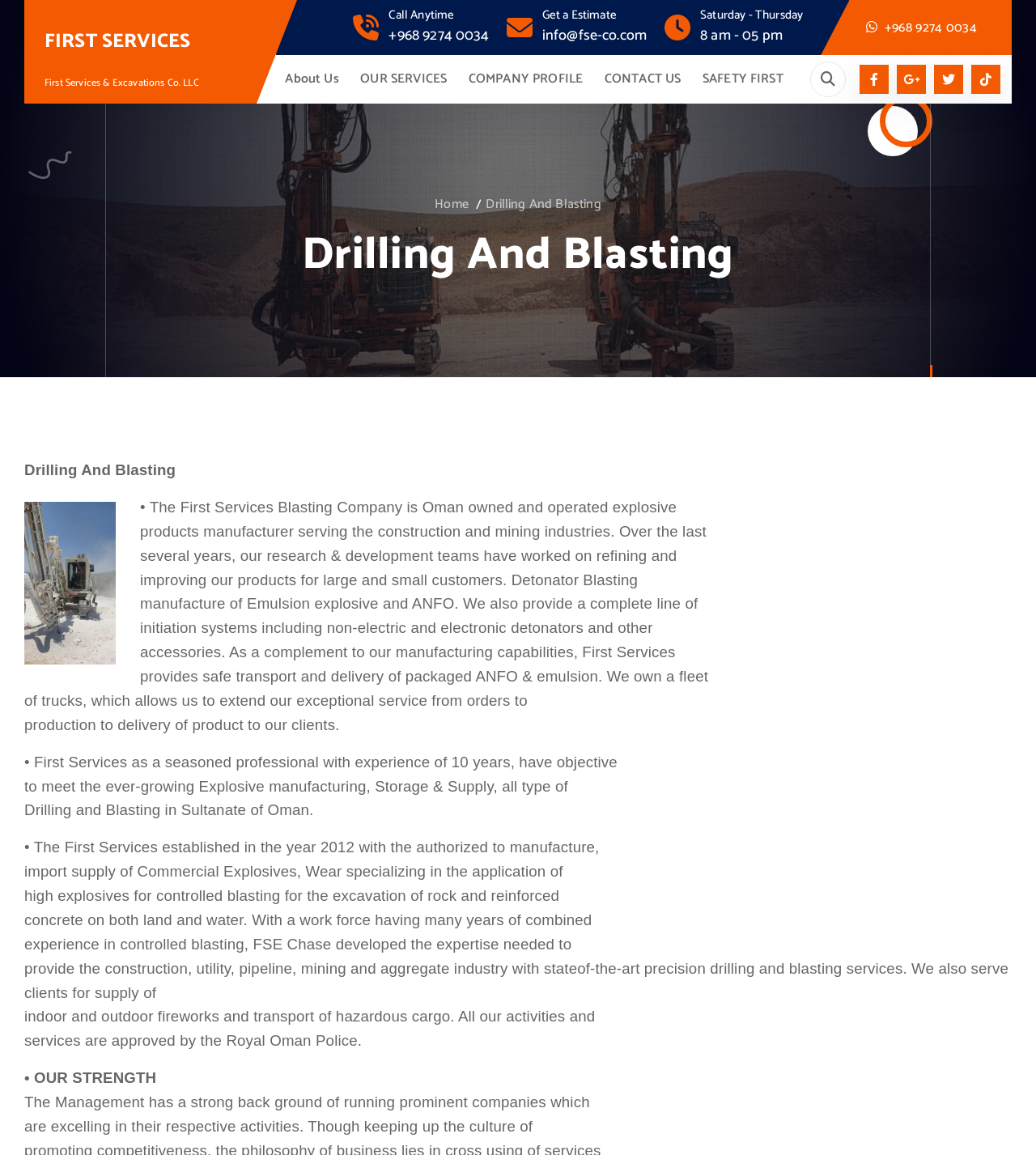Locate the bounding box coordinates of the element that needs to be clicked to carry out the instruction: "View popular posts". The coordinates should be given as four float numbers ranging from 0 to 1, i.e., [left, top, right, bottom].

None